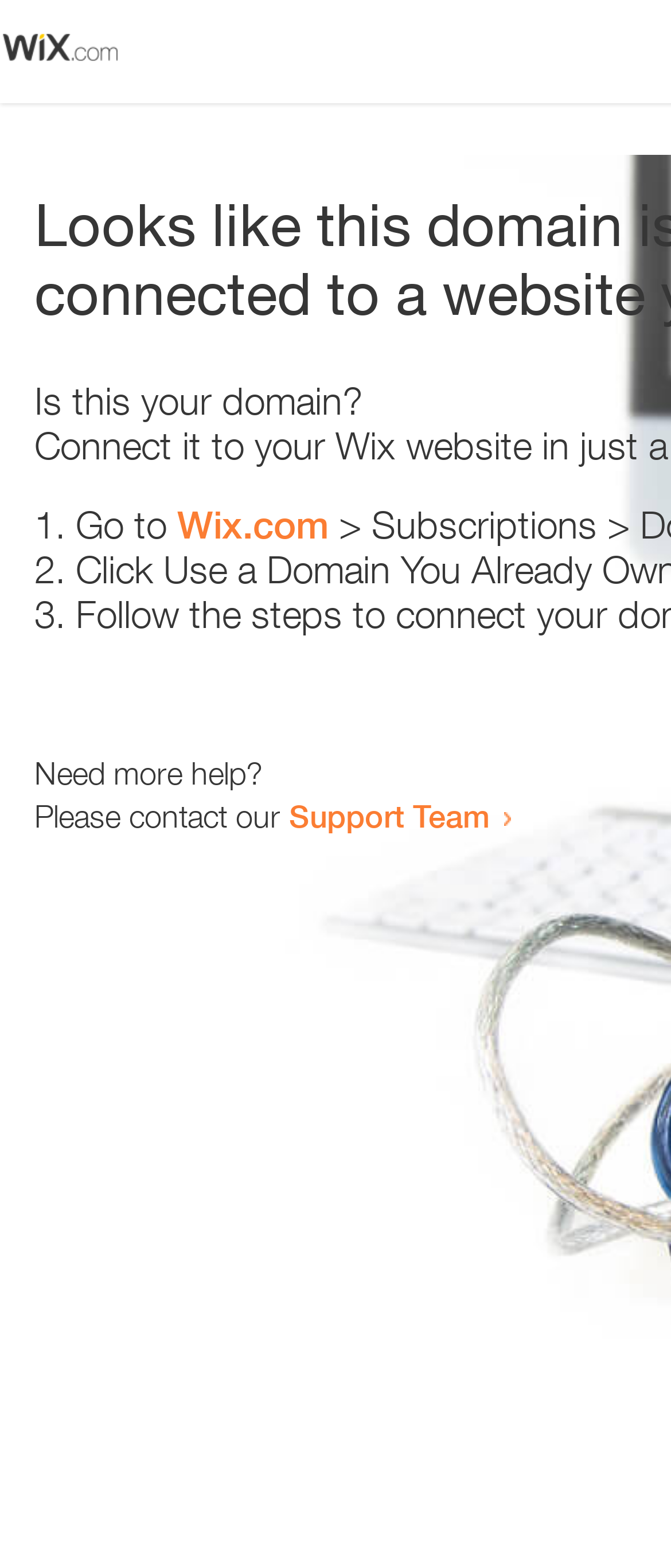Create an in-depth description of the webpage, covering main sections.

The webpage appears to be an error page, with a small image at the top left corner. Below the image, there is a heading that reads "Is this your domain?" centered on the page. 

Underneath the heading, there is a numbered list with three items. The first item starts with "1." and has the text "Go to" followed by a link to "Wix.com". The second item starts with "2." and the third item starts with "3.", but their contents are not specified. 

At the bottom of the page, there is a section that provides additional help options. It starts with the text "Need more help?" and continues with "Please contact our" followed by a link to the "Support Team".